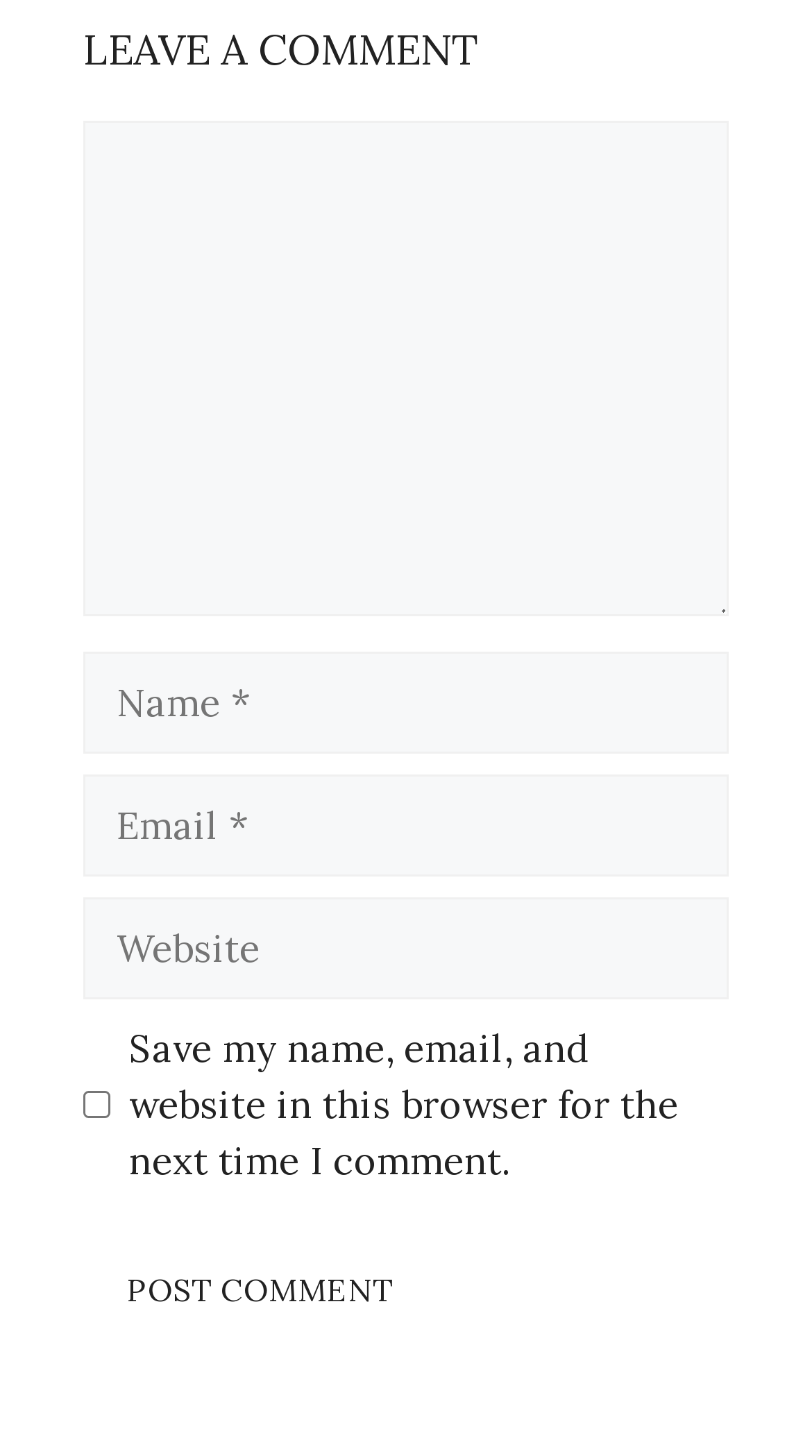Extract the bounding box of the UI element described as: "parent_node: Comment name="author" placeholder="Name *"".

[0.103, 0.448, 0.897, 0.518]